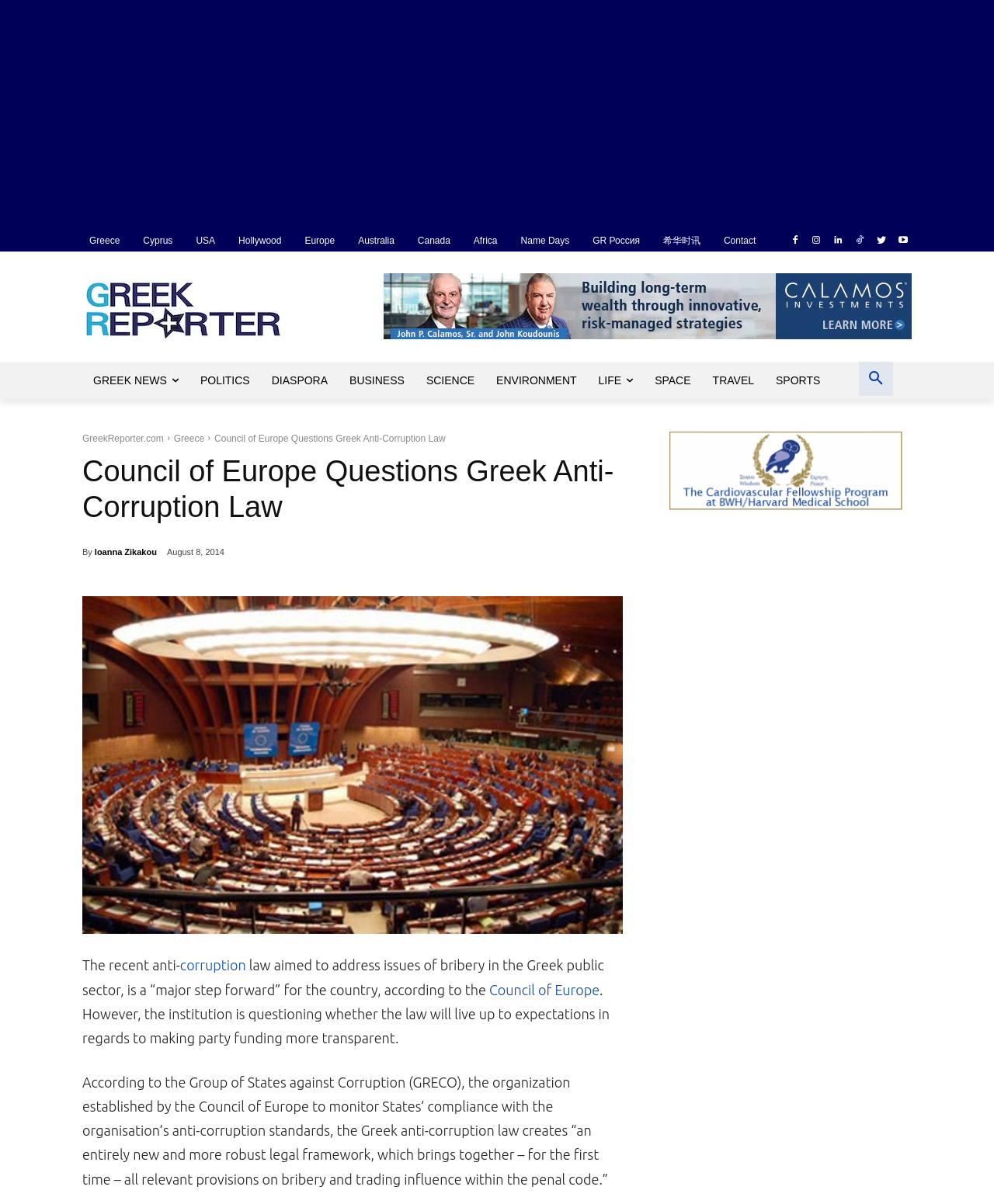Using the provided element description "GR Россия", determine the bounding box coordinates of the UI element.

[0.589, 0.191, 0.651, 0.209]